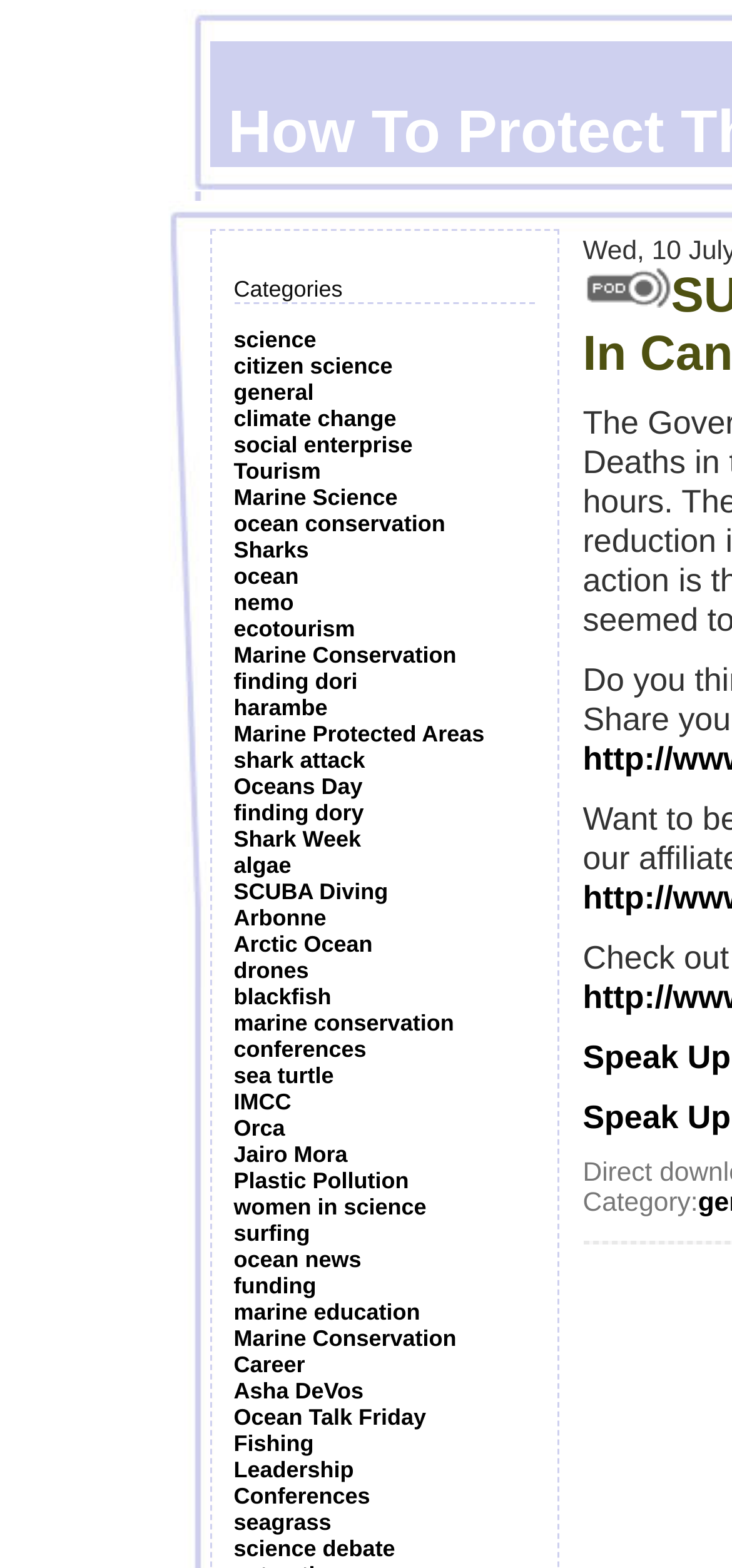Is there a subheading on the webpage?
Can you provide an in-depth and detailed response to the question?

I found a static text element with the text 'Category:' at [0.796, 0.758, 0.954, 0.777], which appears to be a subheading.